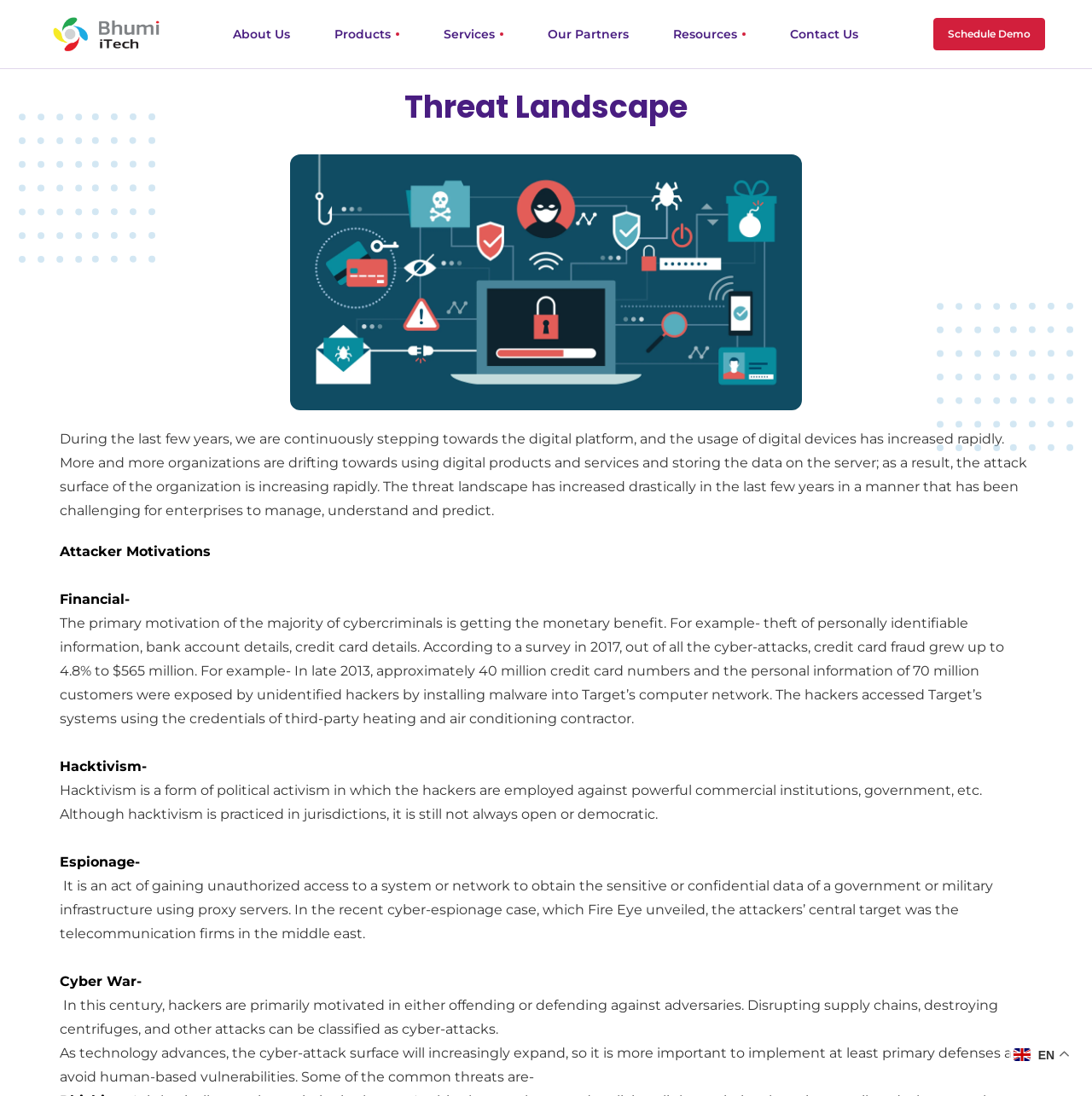Please answer the following question using a single word or phrase: What is the primary motivation of cybercriminals?

Financial